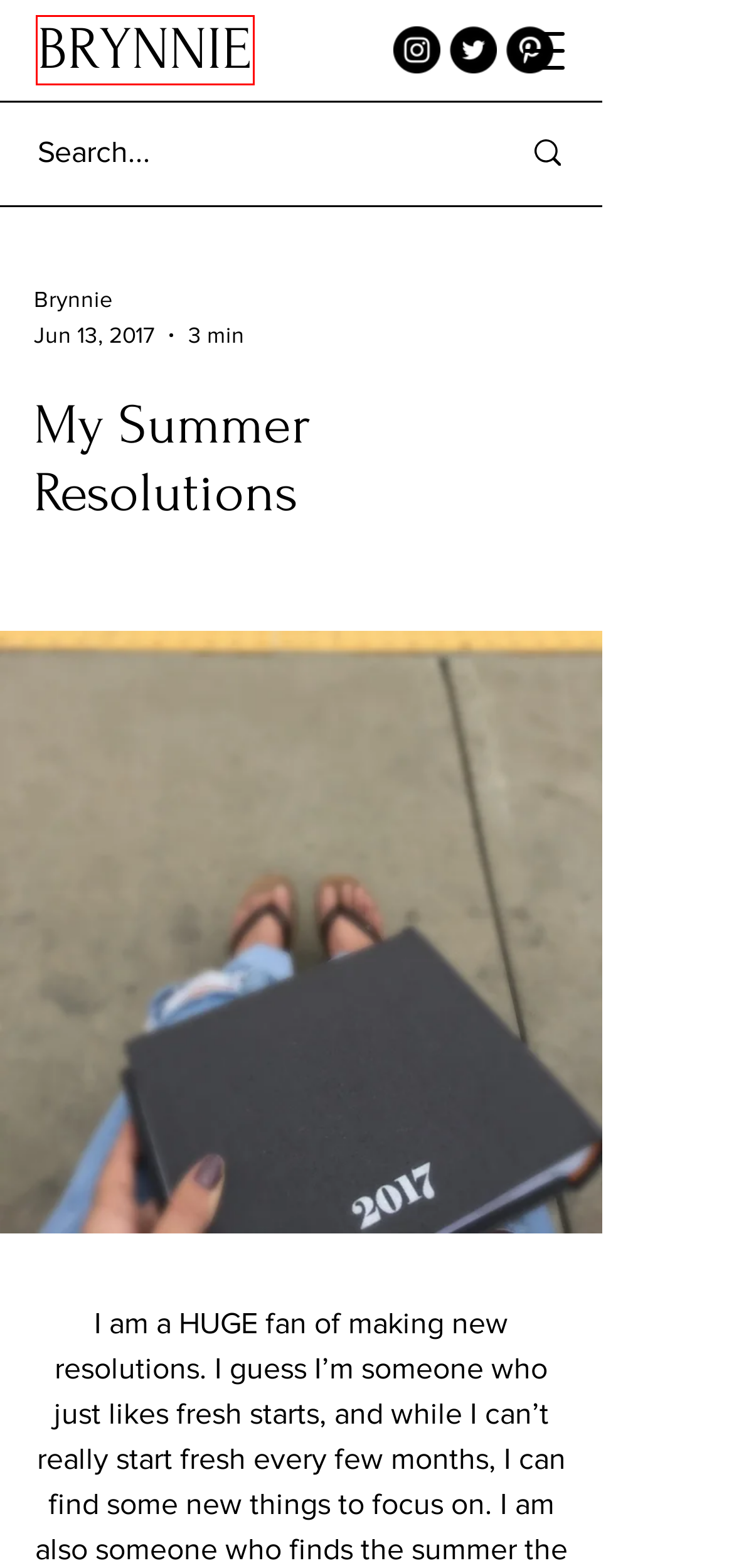Take a look at the provided webpage screenshot featuring a red bounding box around an element. Select the most appropriate webpage description for the page that loads after clicking on the element inside the red bounding box. Here are the candidates:
A. Hello 2020!
B. December - 2021
C. Life
D. January - 2022
E. Beauty Blog | Brynnie
F. beauty | My Site 2
G. February - 2022
H. My June Goals

E